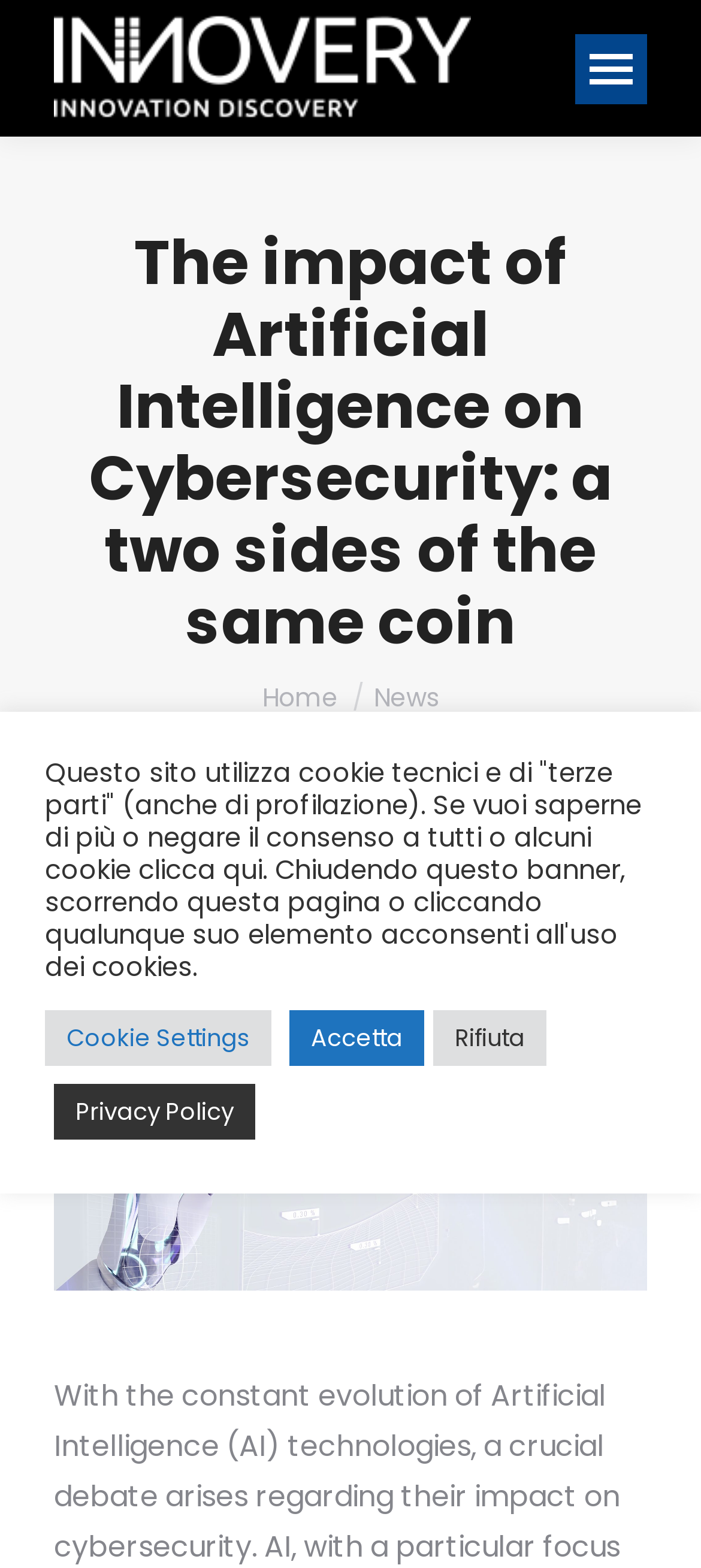What is the topic of the webpage?
Analyze the image and deliver a detailed answer to the question.

I inferred the topic by analyzing the heading element with the text 'The impact of Artificial Intelligence on Cybersecurity: a two sides of the same coin', which suggests that the webpage is discussing the relationship between Artificial Intelligence and Cybersecurity.